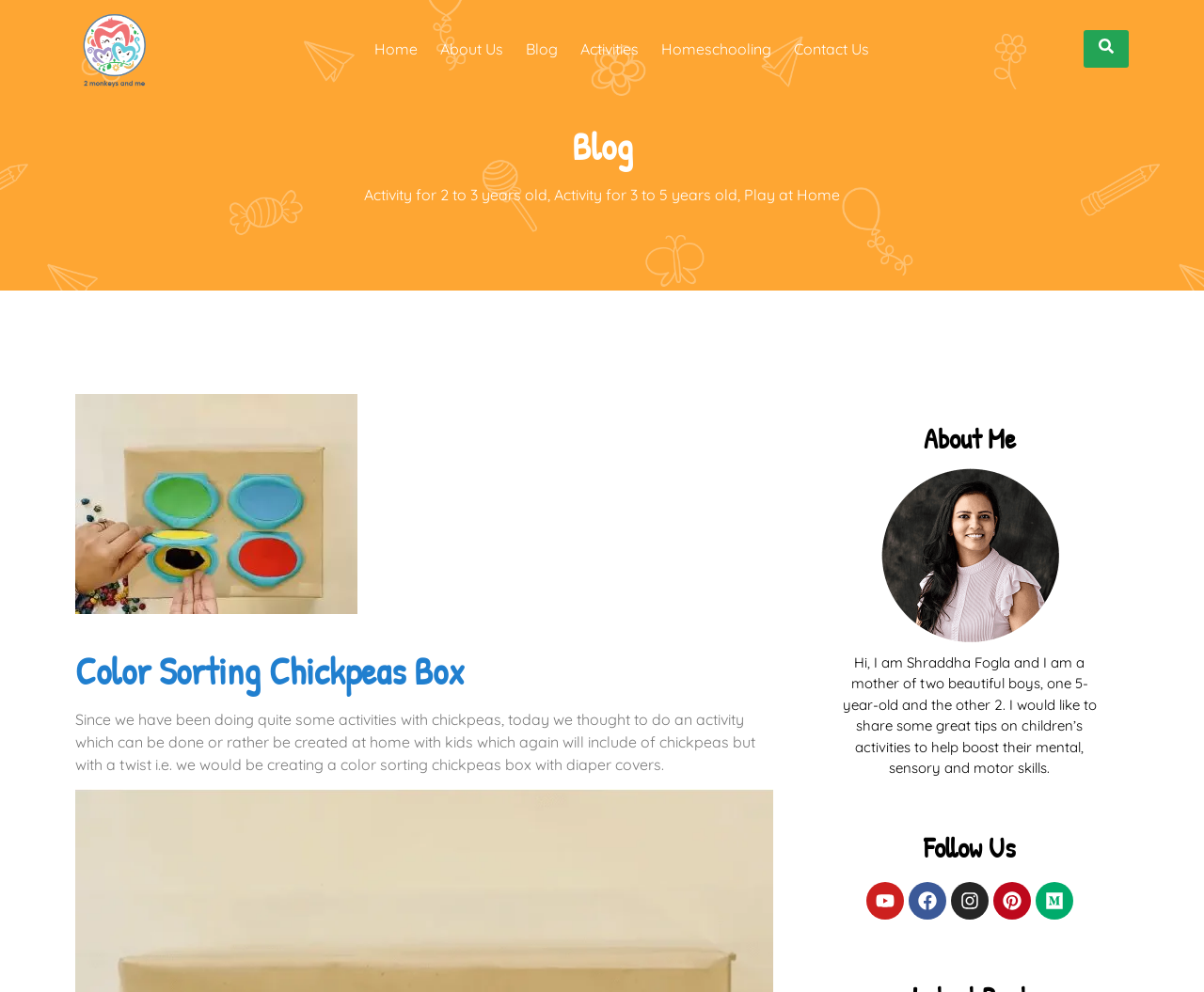What is the activity described in the blog post?
Based on the image, answer the question with as much detail as possible.

The answer can be found in the heading 'Color Sorting Chickpeas Box' and the description that follows, which explains the activity of creating a color sorting box with chickpeas and diaper covers.